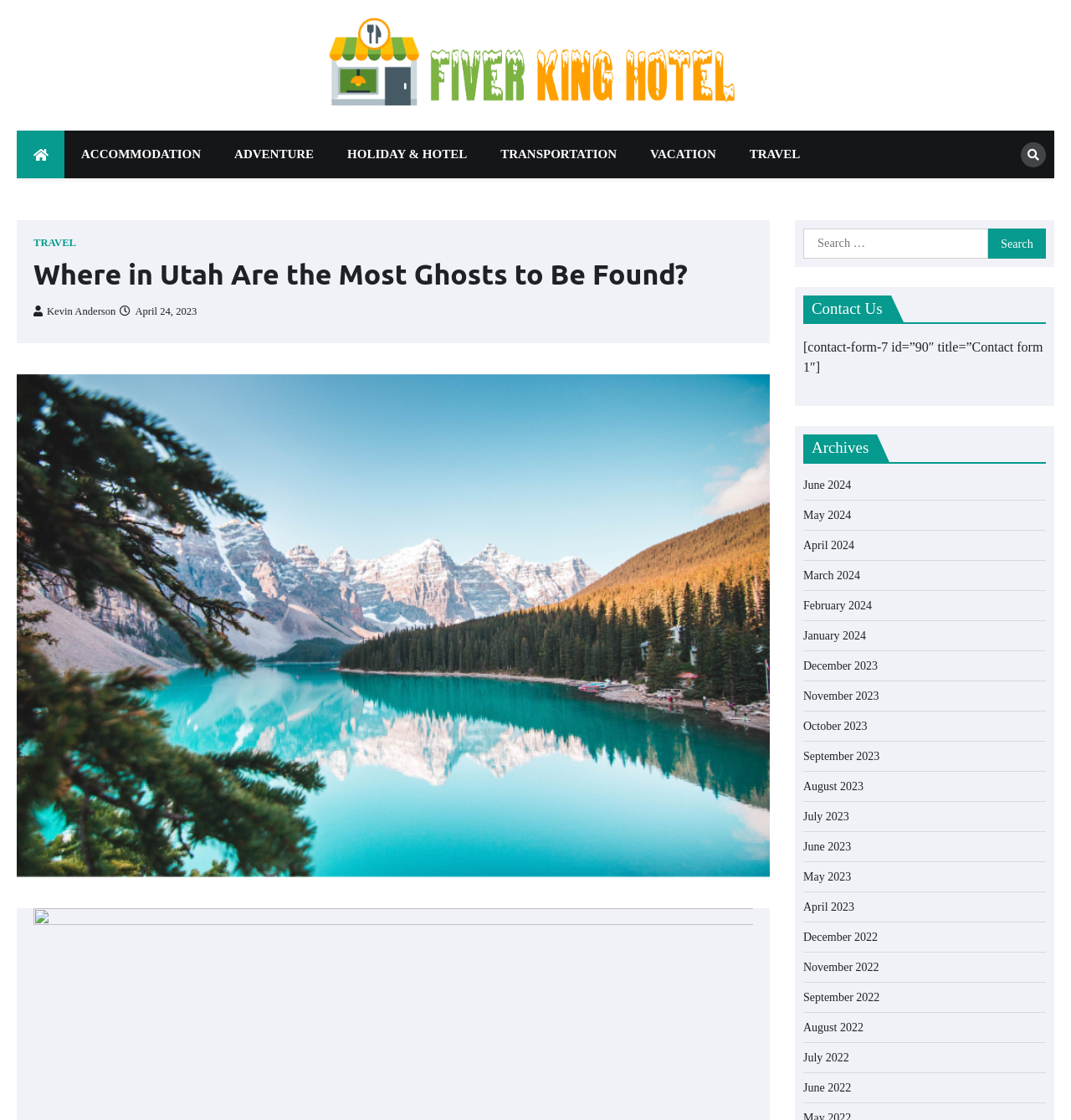Can you pinpoint the bounding box coordinates for the clickable element required for this instruction: "View April 2023 archives"? The coordinates should be four float numbers between 0 and 1, i.e., [left, top, right, bottom].

[0.75, 0.481, 0.798, 0.493]